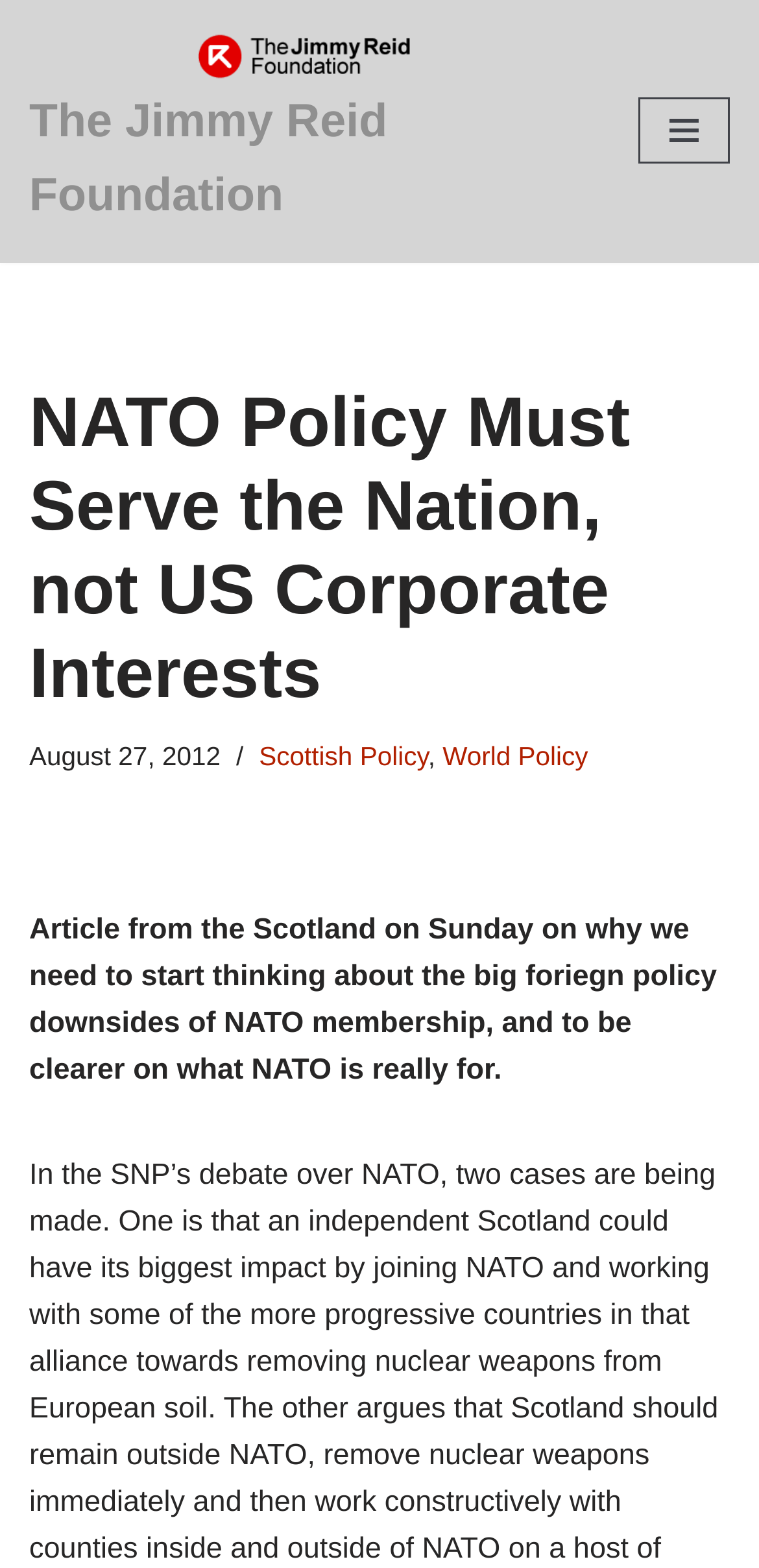Please provide the bounding box coordinates in the format (top-left x, top-left y, bottom-right x, bottom-right y). Remember, all values are floating point numbers between 0 and 1. What is the bounding box coordinate of the region described as: The Jimmy Reid Foundation

[0.038, 0.017, 0.764, 0.15]